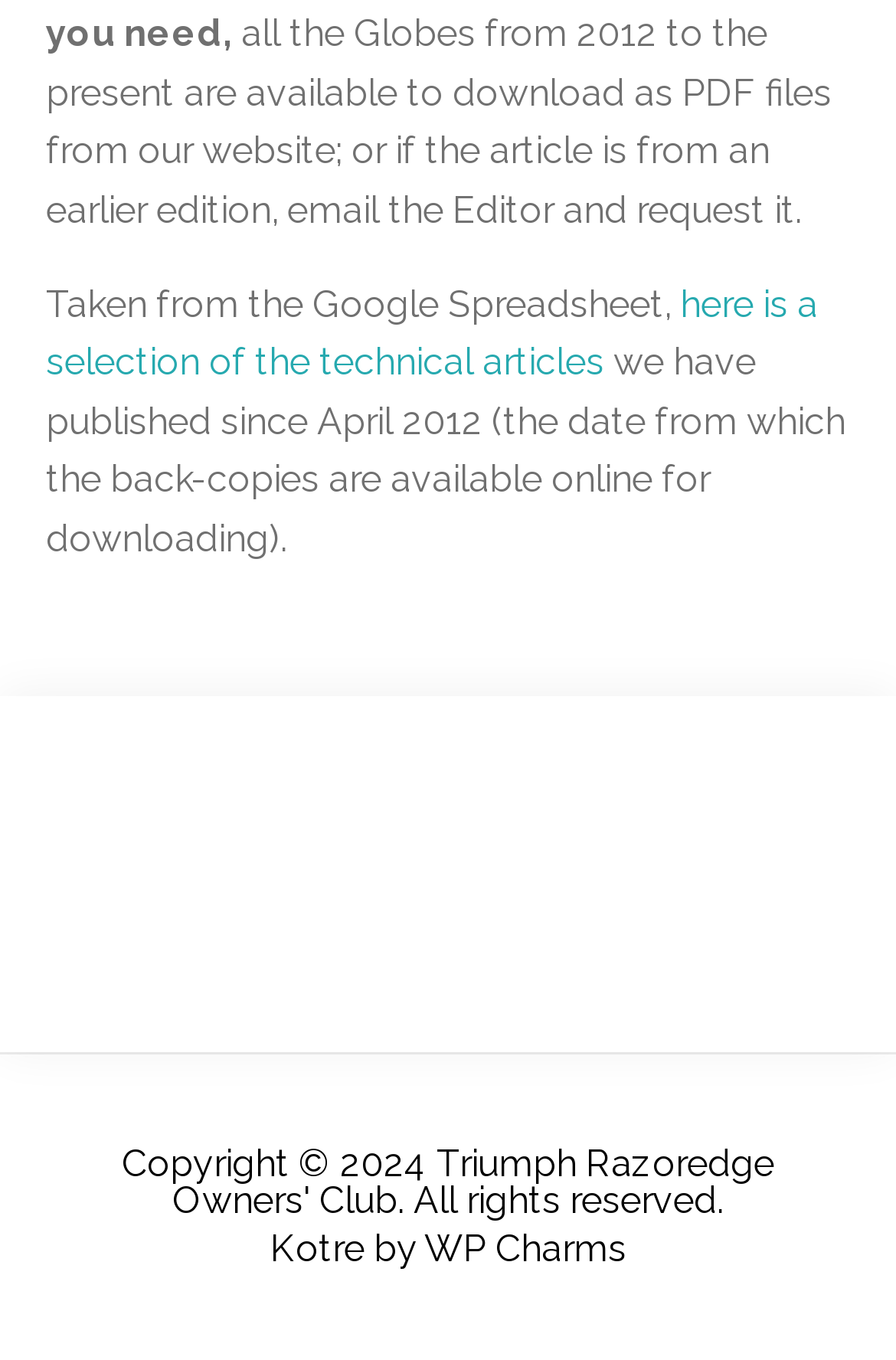Find the bounding box coordinates for the HTML element specified by: "WP Charms".

[0.473, 0.901, 0.699, 0.933]